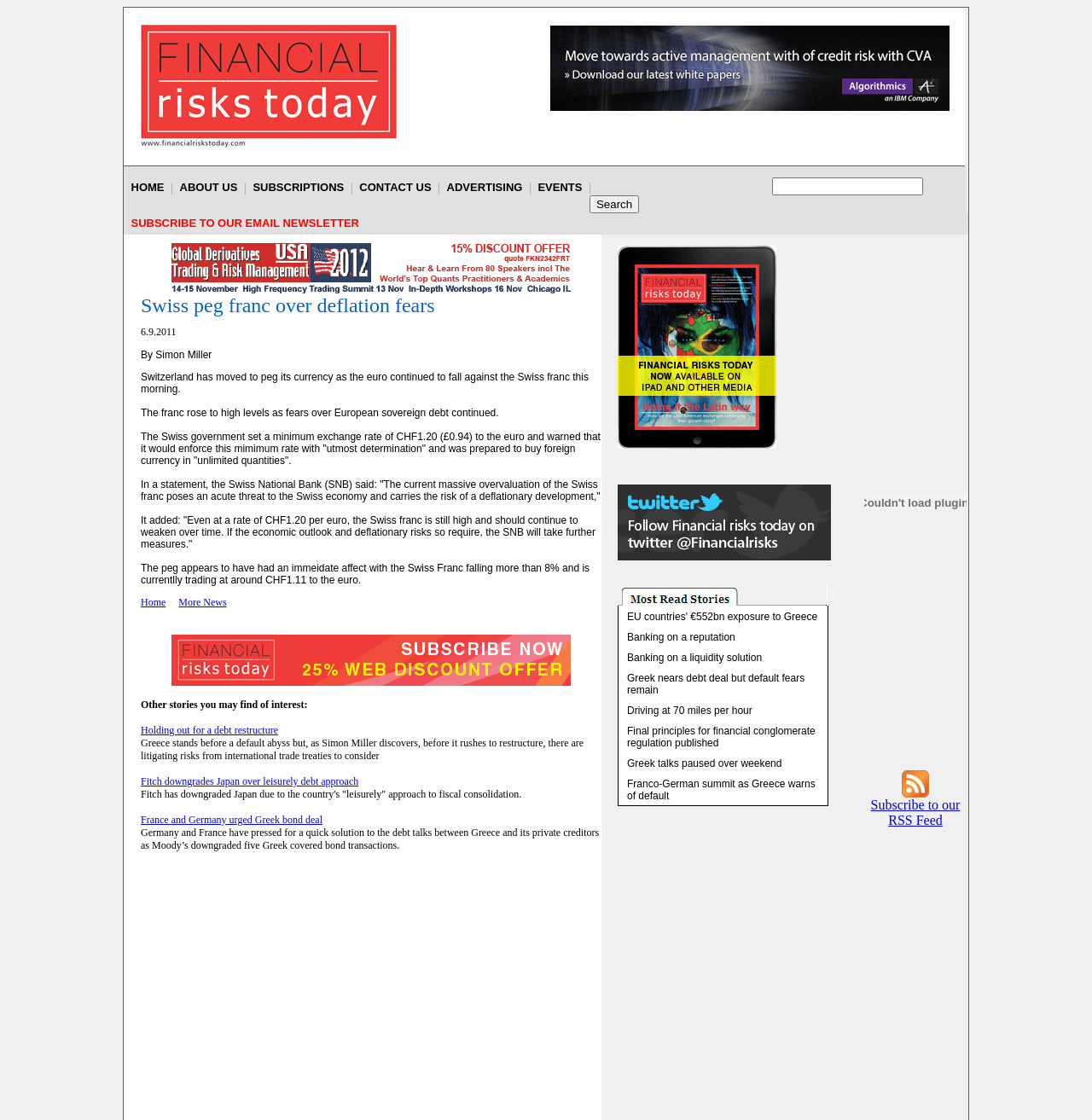Give a one-word or phrase response to the following question: Who is the author of the article?

Simon Miller